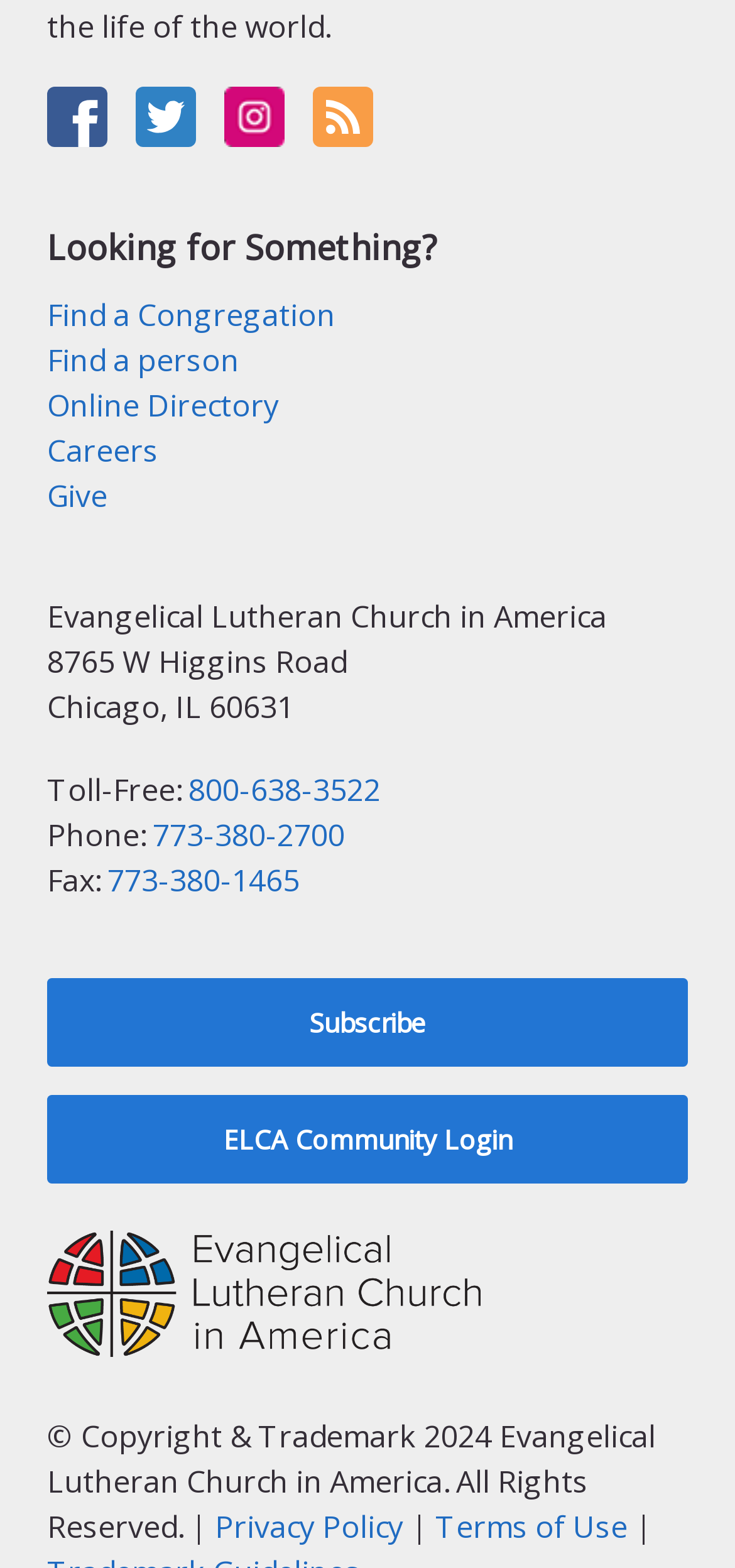Reply to the question with a brief word or phrase: What is the name of the organization?

Evangelical Lutheran Church in America